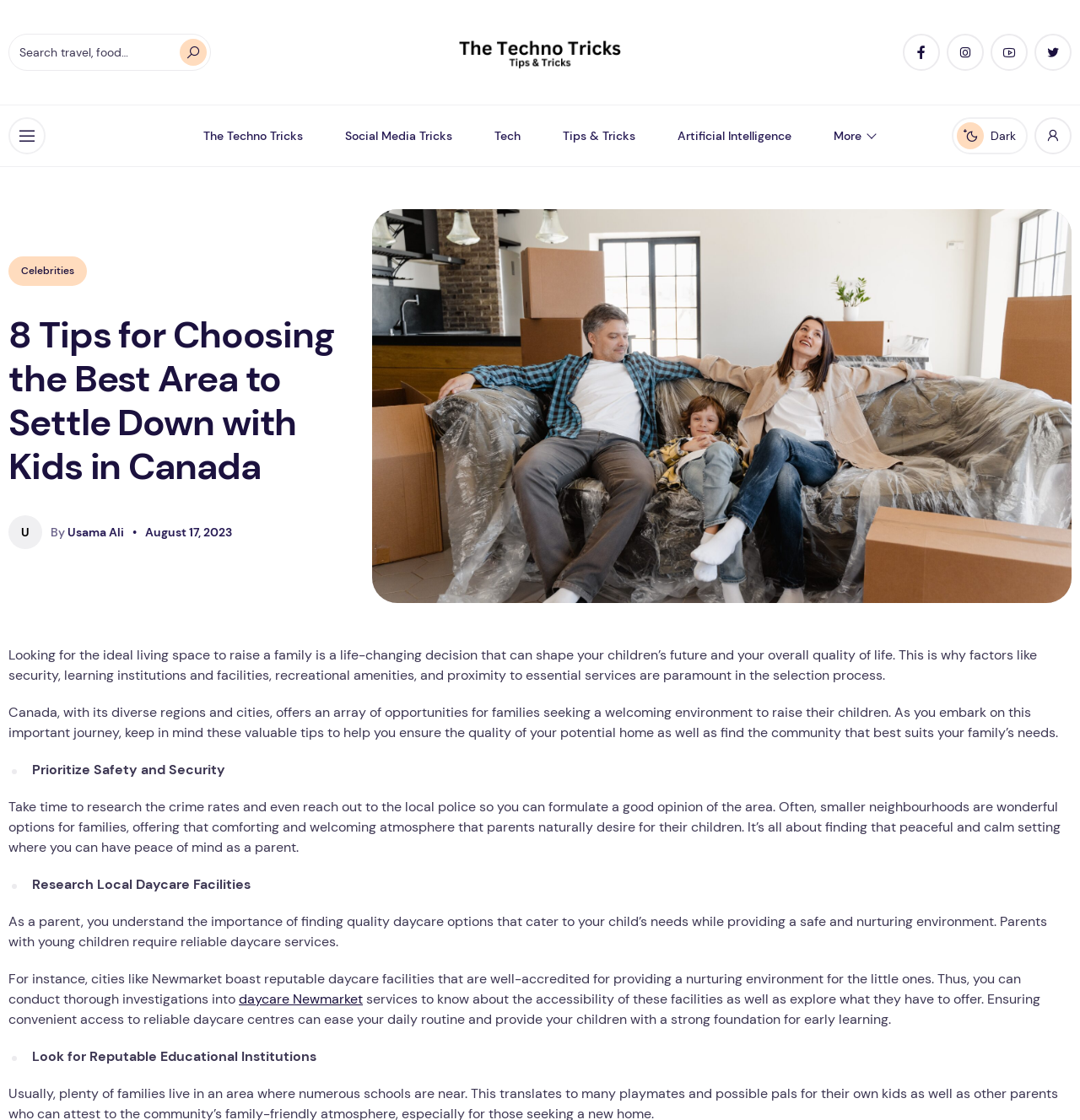Please identify the bounding box coordinates of the clickable area that will allow you to execute the instruction: "Visit The Techno Tricks".

[0.17, 0.105, 0.299, 0.138]